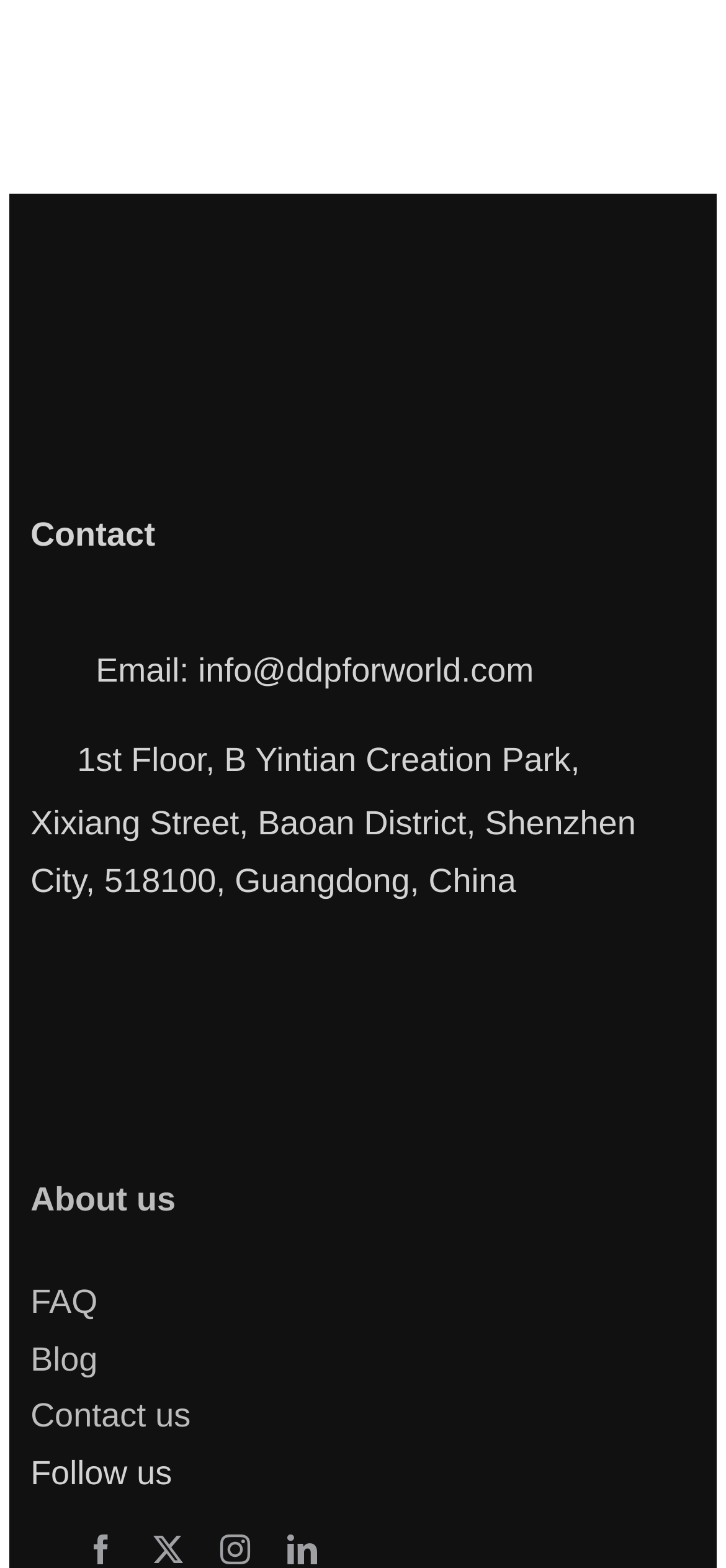Find the bounding box coordinates for the UI element whose description is: "Blog". The coordinates should be four float numbers between 0 and 1, in the format [left, top, right, bottom].

[0.042, 0.855, 0.134, 0.878]